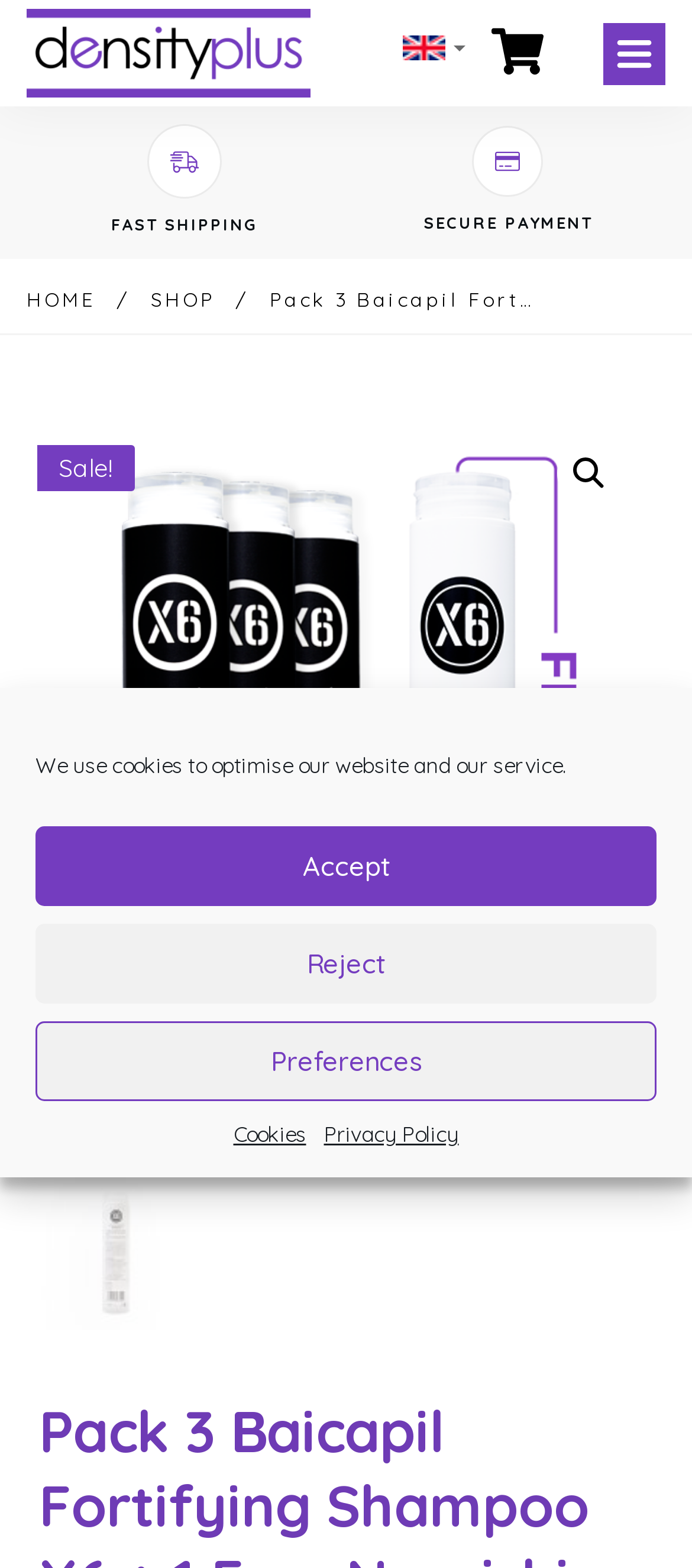What is the text on the button next to 'Reject'?
Use the image to answer the question with a single word or phrase.

Accept